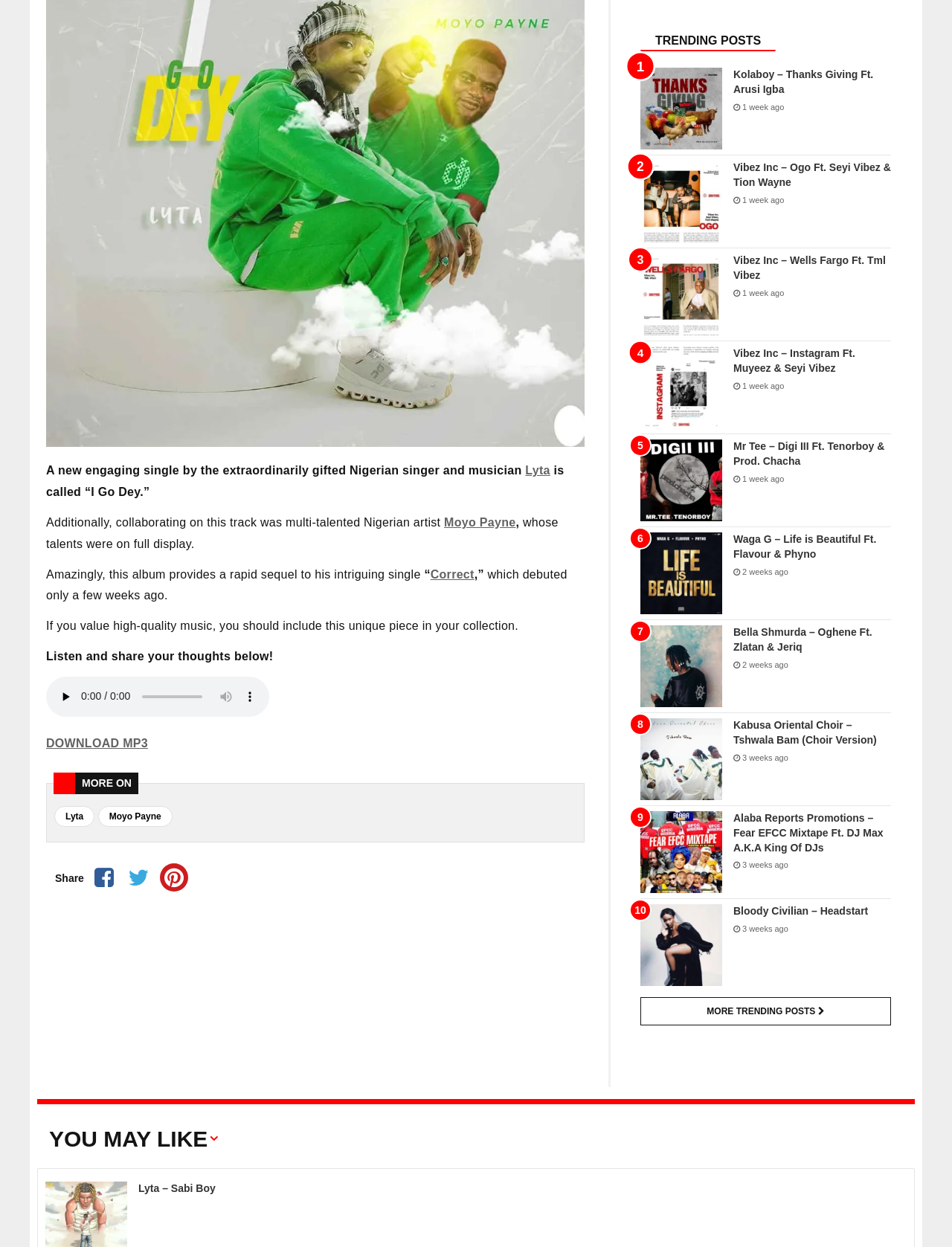Bounding box coordinates are to be given in the format (top-left x, top-left y, bottom-right x, bottom-right y). All values must be floating point numbers between 0 and 1. Provide the bounding box coordinate for the UI element described as: More Trending Posts

[0.673, 0.8, 0.936, 0.823]